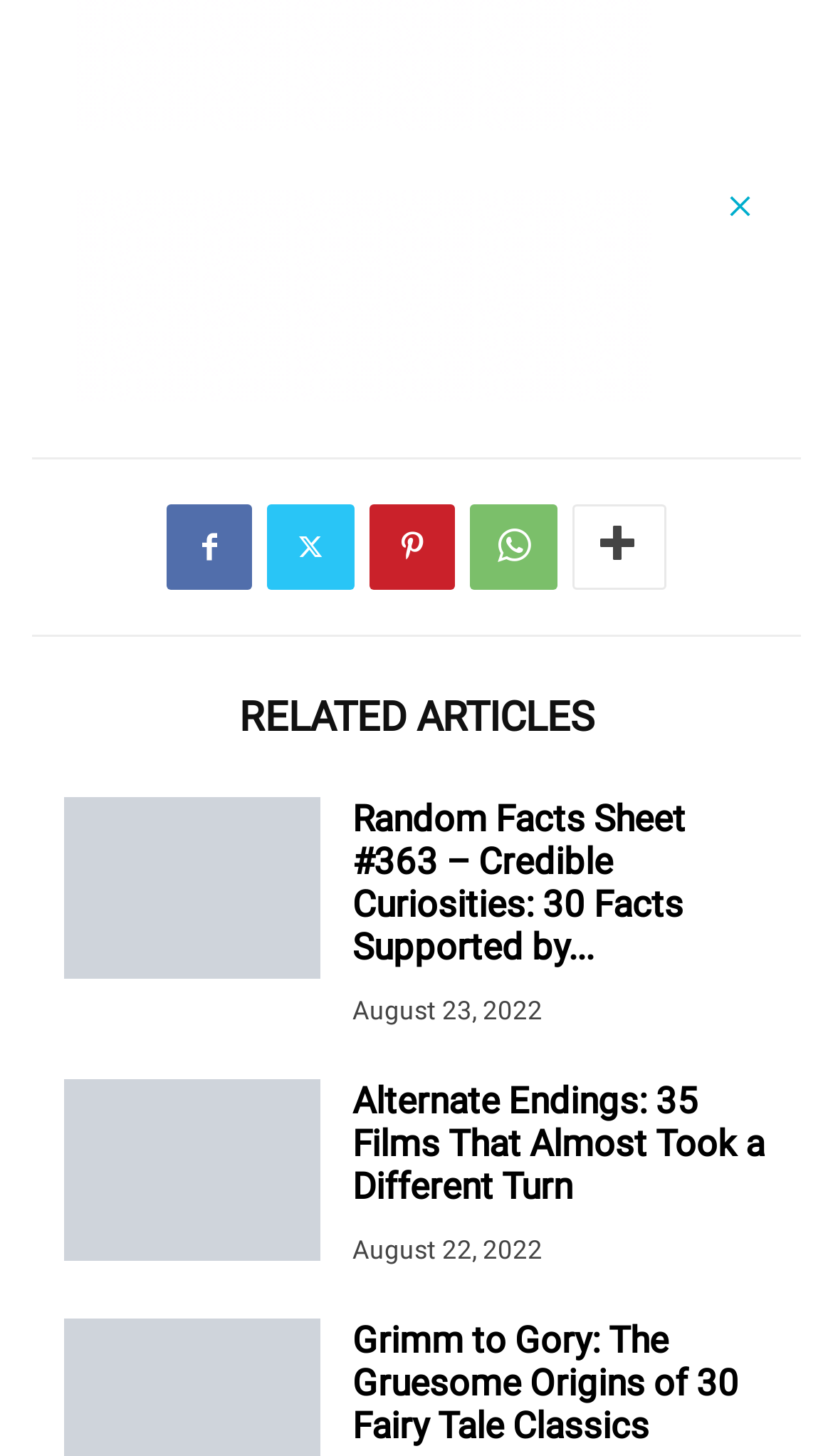Specify the bounding box coordinates of the area to click in order to follow the given instruction: "Click on Indian Railway."

None